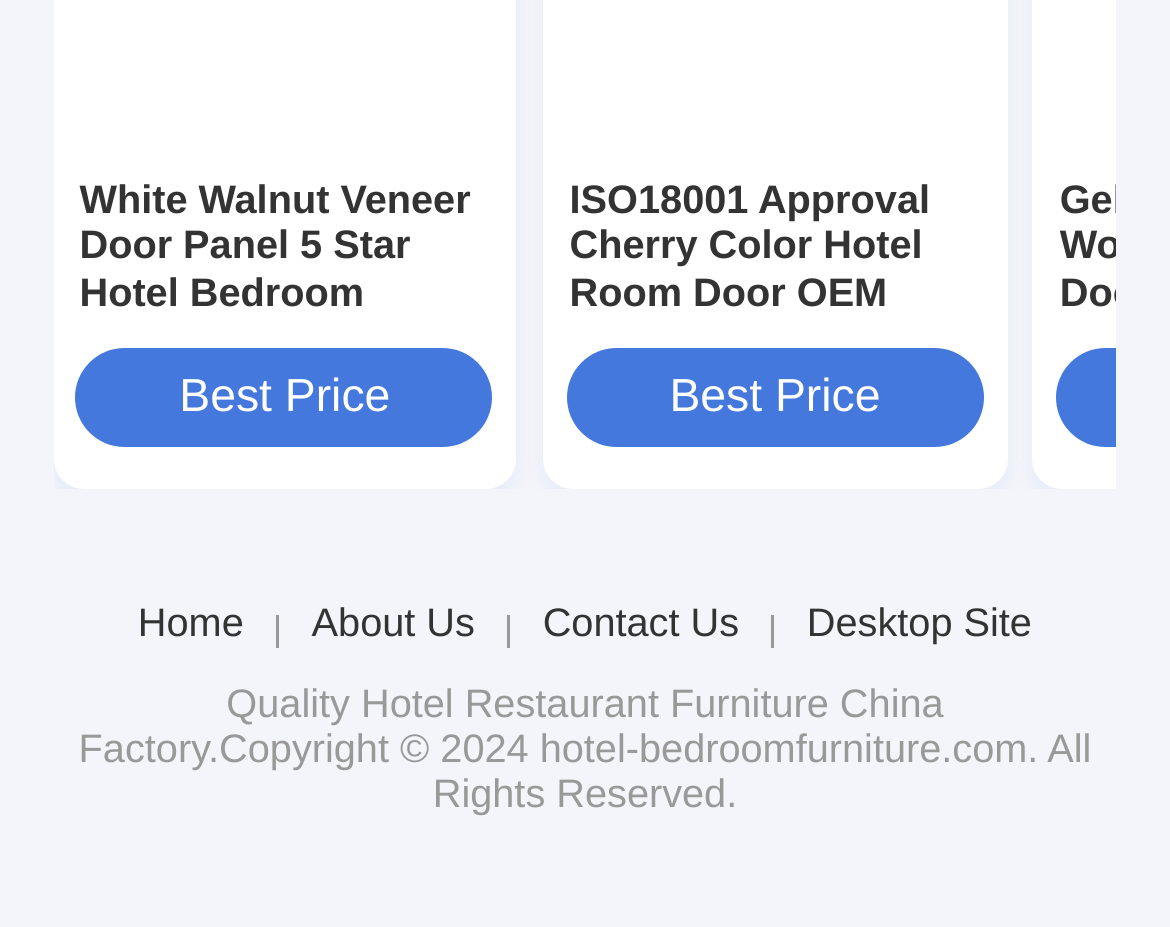Based on the element description: "Menu", identify the UI element and provide its bounding box coordinates. Use four float numbers between 0 and 1, [left, top, right, bottom].

None